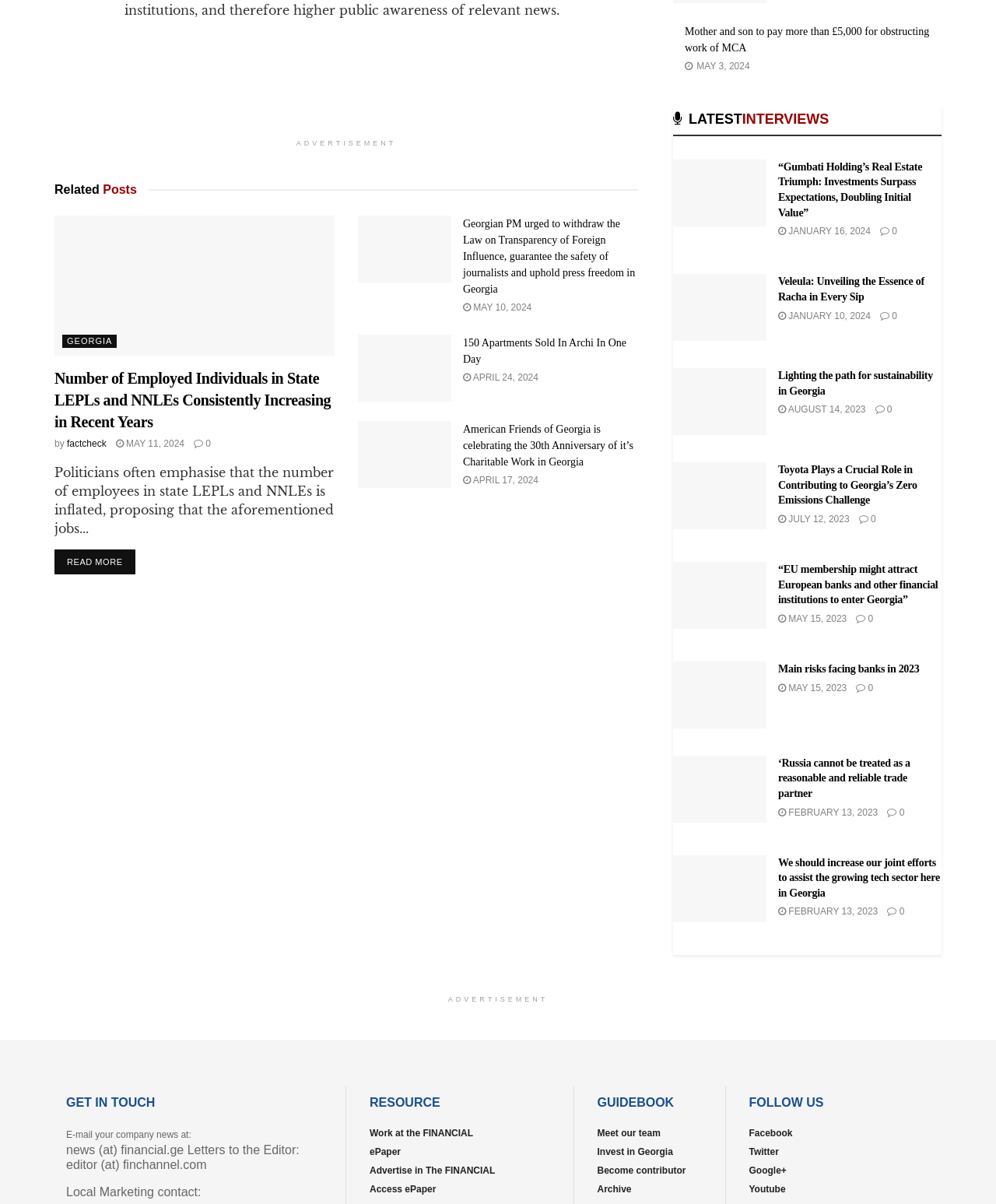Provide the bounding box coordinates of the section that needs to be clicked to accomplish the following instruction: "View the article about Number of Employed Individuals in State LEPLs and NNLEs Consistently Increasing in Recent Years."

[0.055, 0.305, 0.336, 0.36]